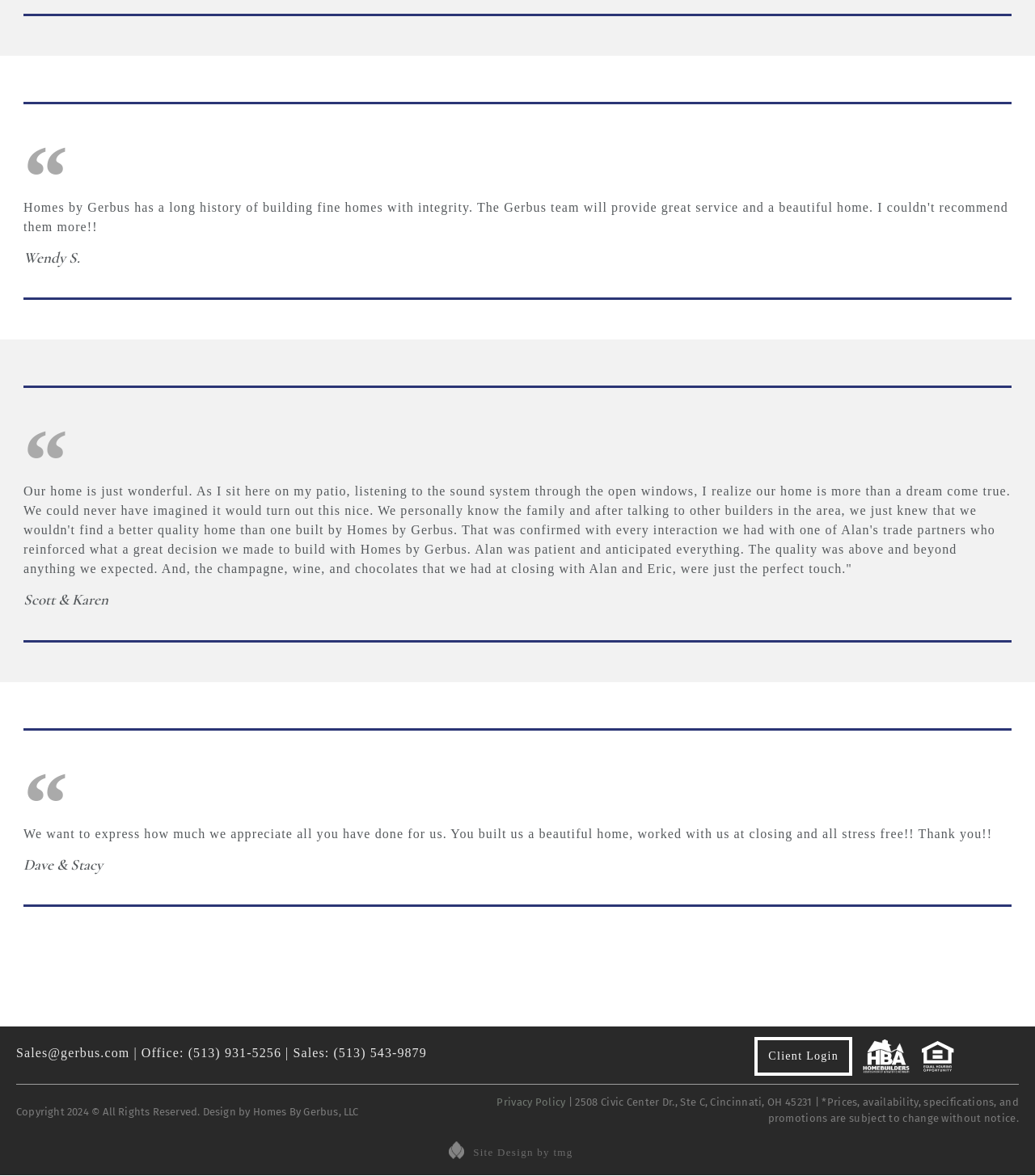Who built the home for Scott and Karen?
Provide a concise answer using a single word or phrase based on the image.

Homes by Gerbus